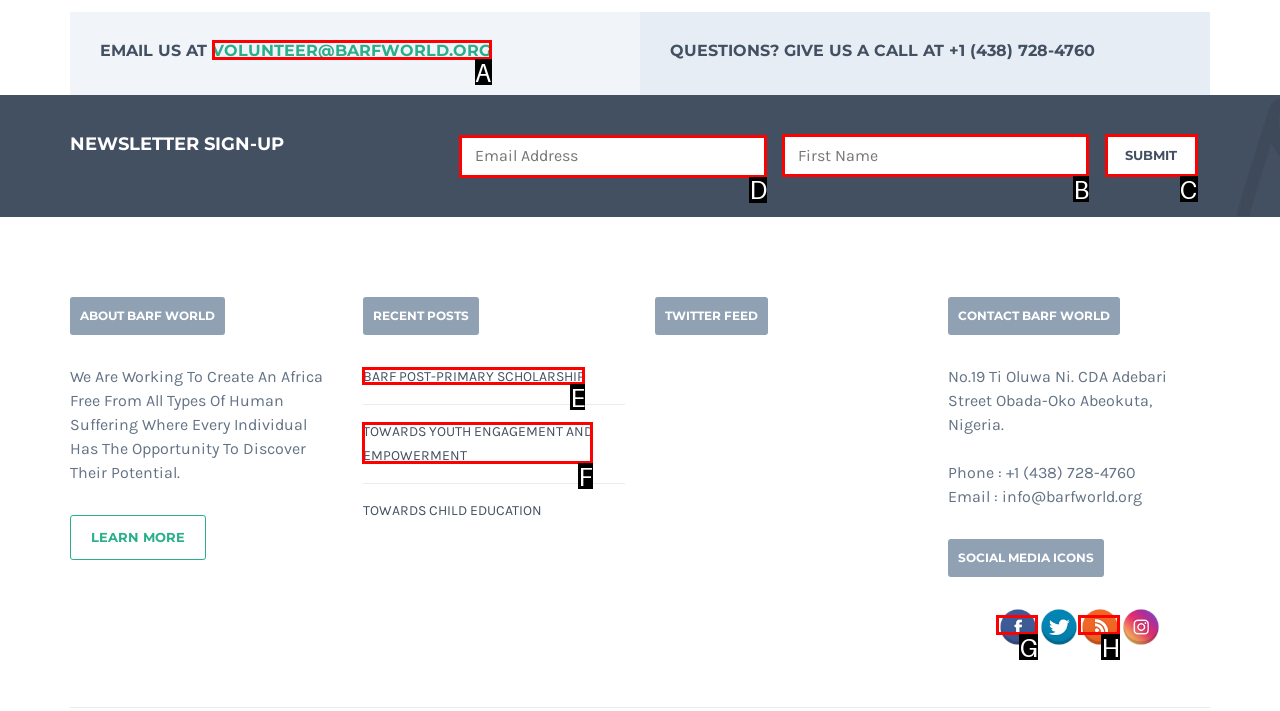Tell me the letter of the UI element to click in order to accomplish the following task: Enter email address
Answer with the letter of the chosen option from the given choices directly.

D